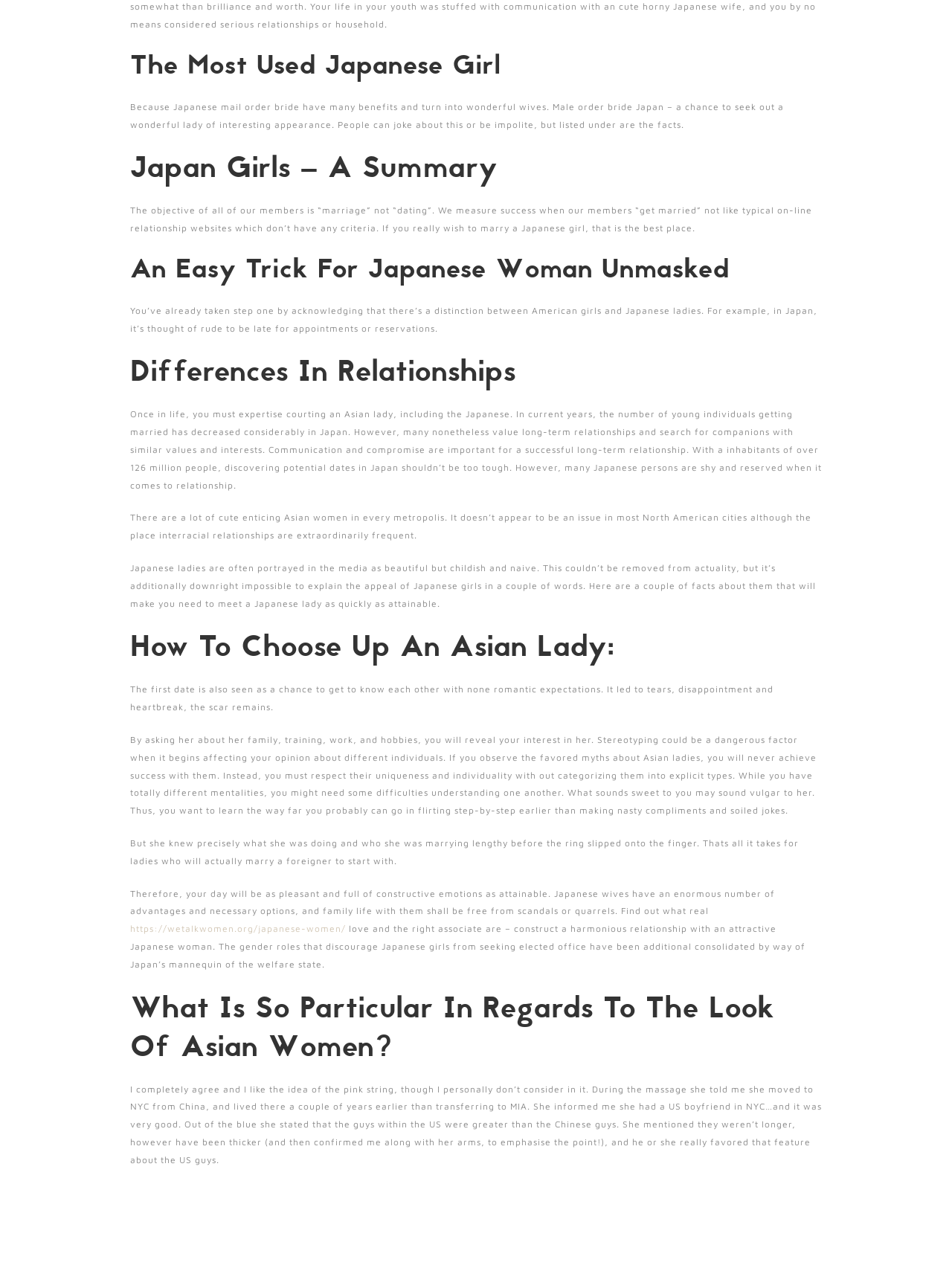Please respond in a single word or phrase: 
What is a key difference between American and Japanese women?

Punctuality